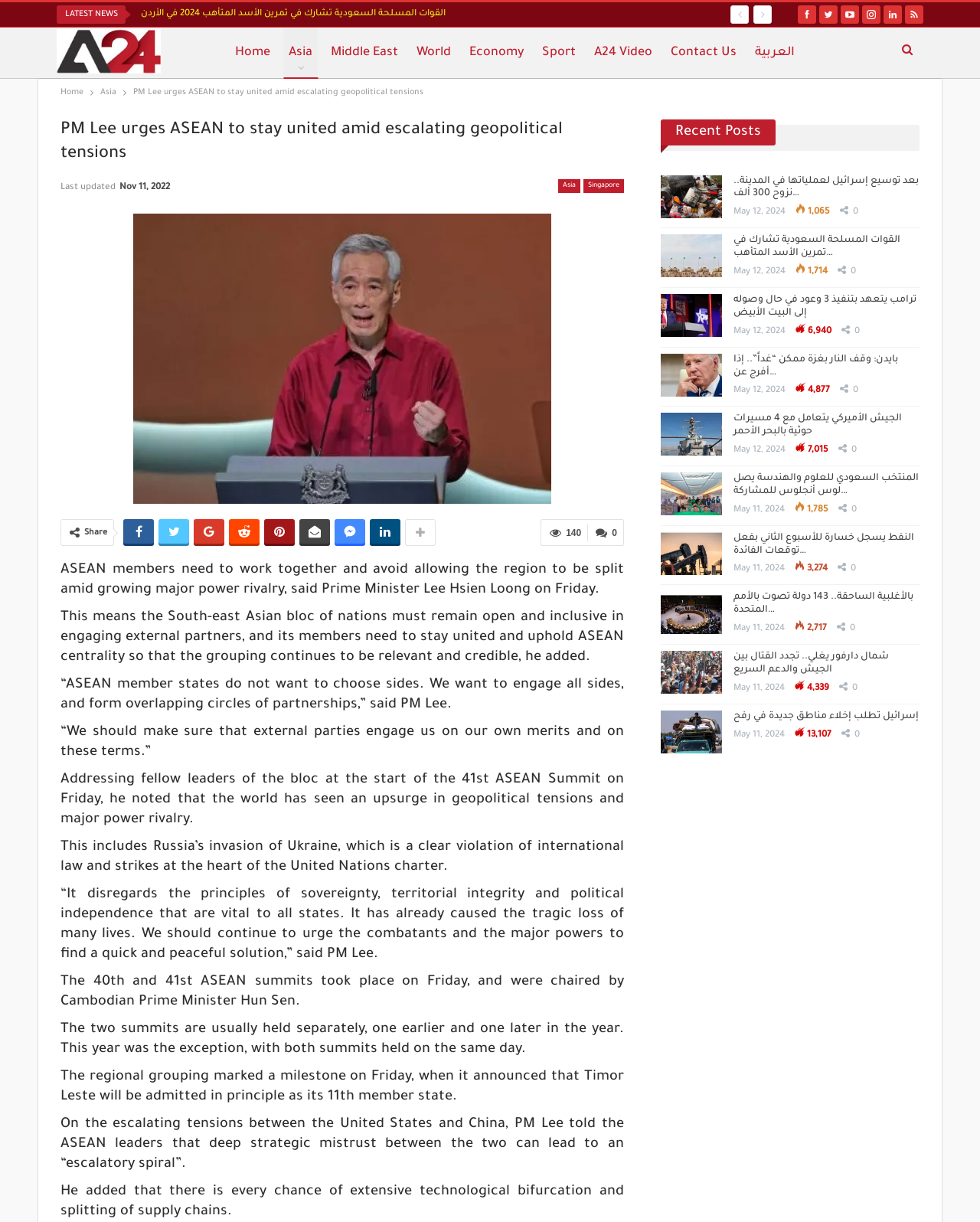What is the topic of the article?
Utilize the image to construct a detailed and well-explained answer.

I read the headings and content of the article and determined that the topic is about the ASEAN summit and the speech of Prime Minister Lee Hsien Loong.